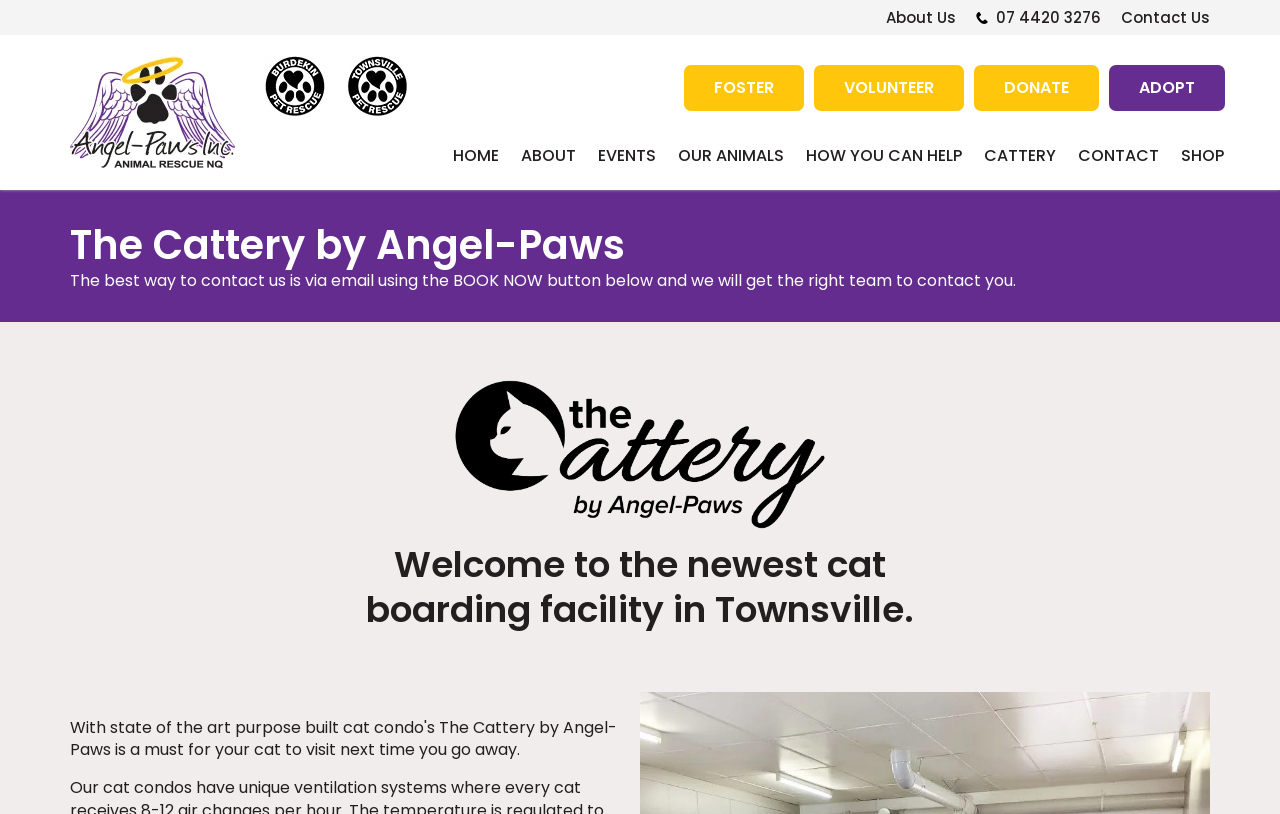Can you pinpoint the bounding box coordinates for the clickable element required for this instruction: "Click DONATE"? The coordinates should be four float numbers between 0 and 1, i.e., [left, top, right, bottom].

[0.761, 0.08, 0.859, 0.136]